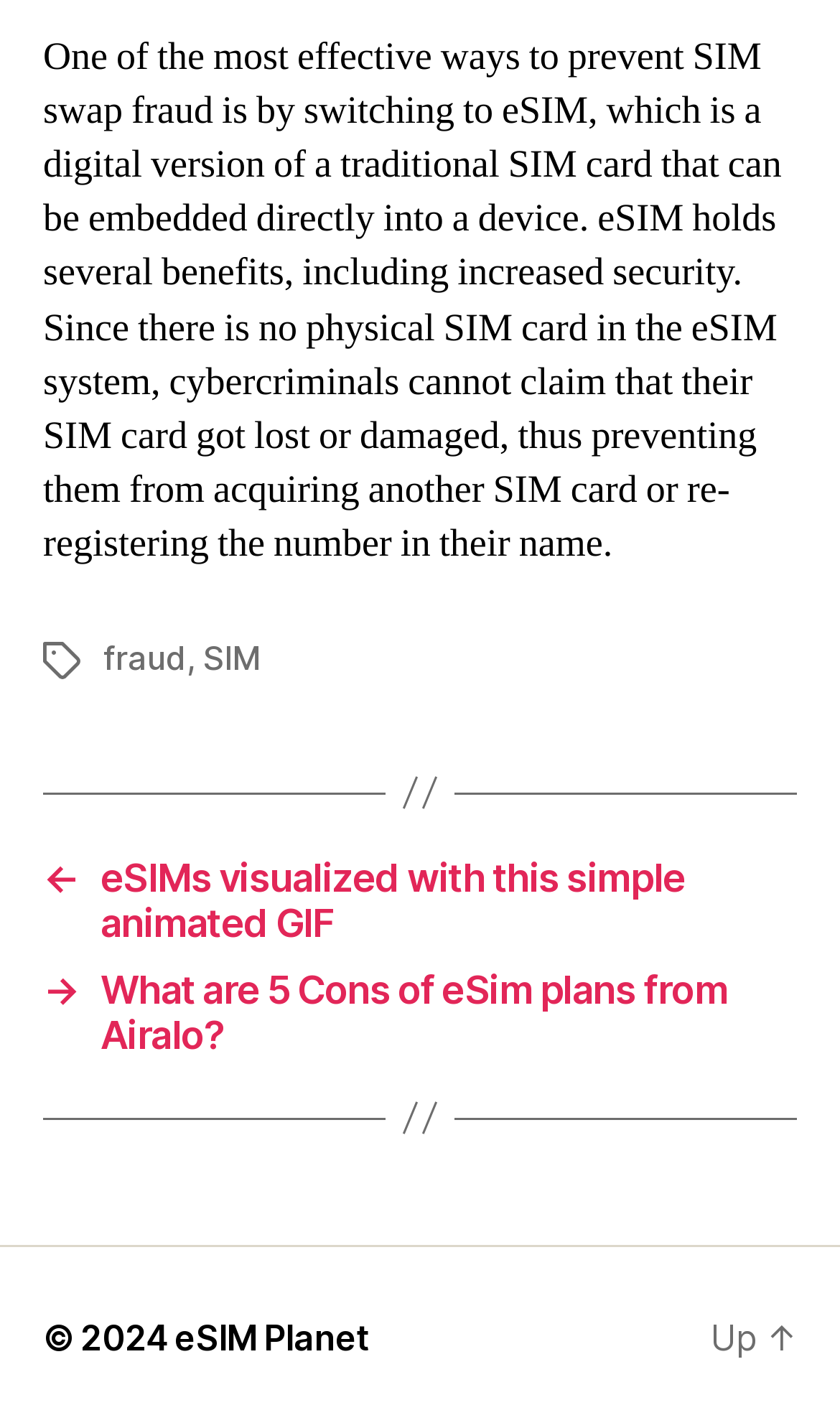How many tags are mentioned in the article?
Please answer using one word or phrase, based on the screenshot.

2